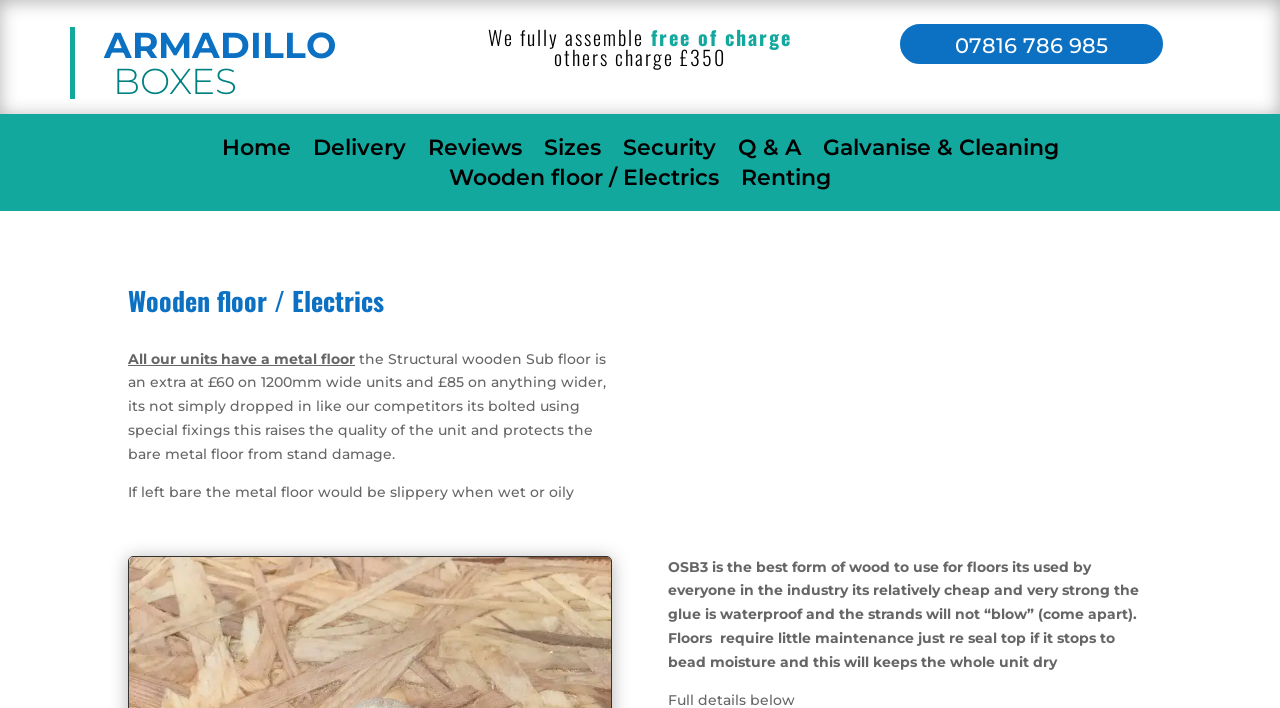Locate the bounding box coordinates of the clickable region to complete the following instruction: "Click on the 'Home' link."

[0.173, 0.199, 0.227, 0.23]